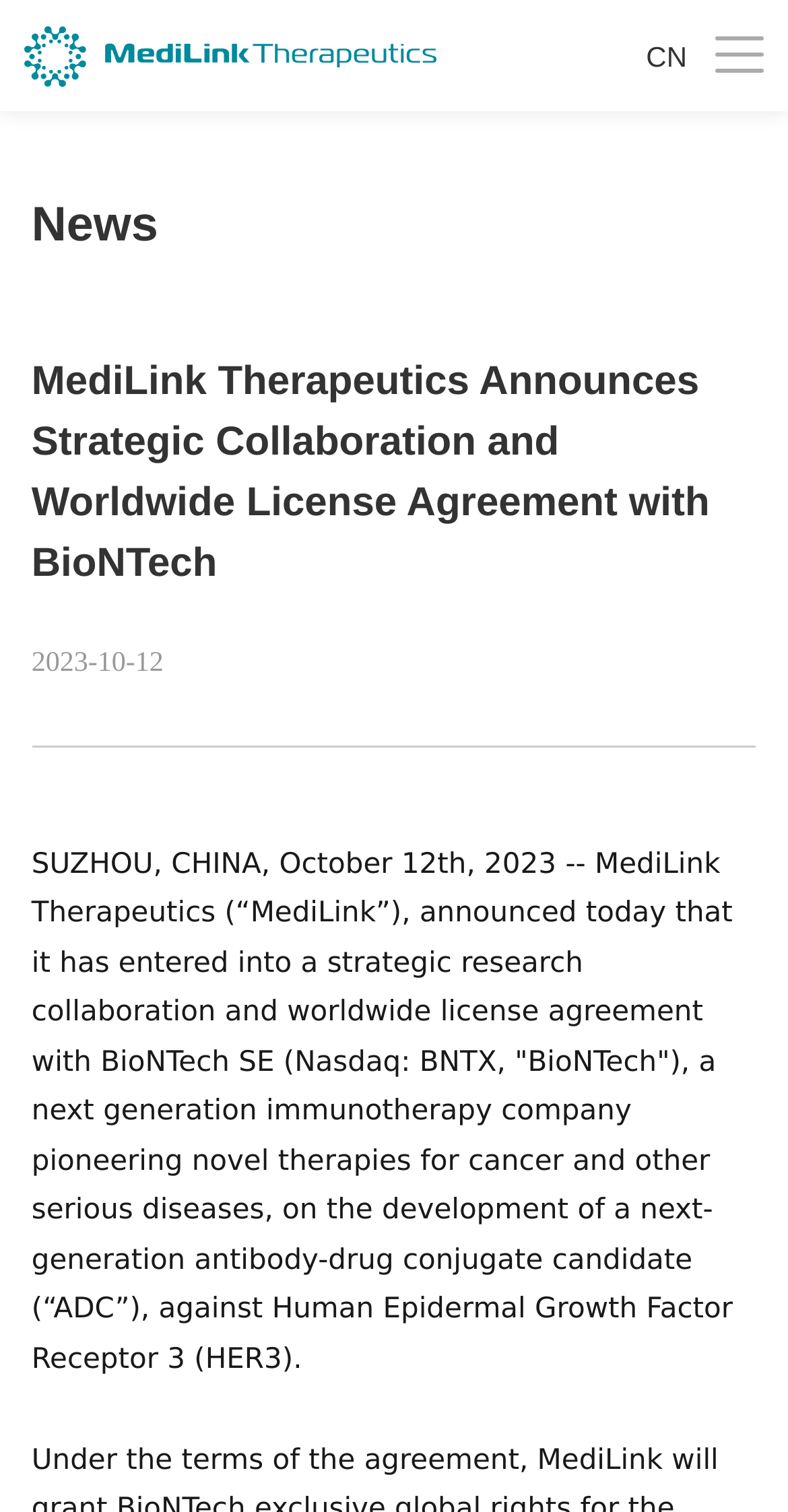How many links are present in the top section?
Offer a detailed and full explanation in response to the question.

I analyzed the top section of the webpage and found two link elements. One is an empty link element, and the other is a link element with the text 'CN'. Therefore, I concluded that there are two links present in the top section.